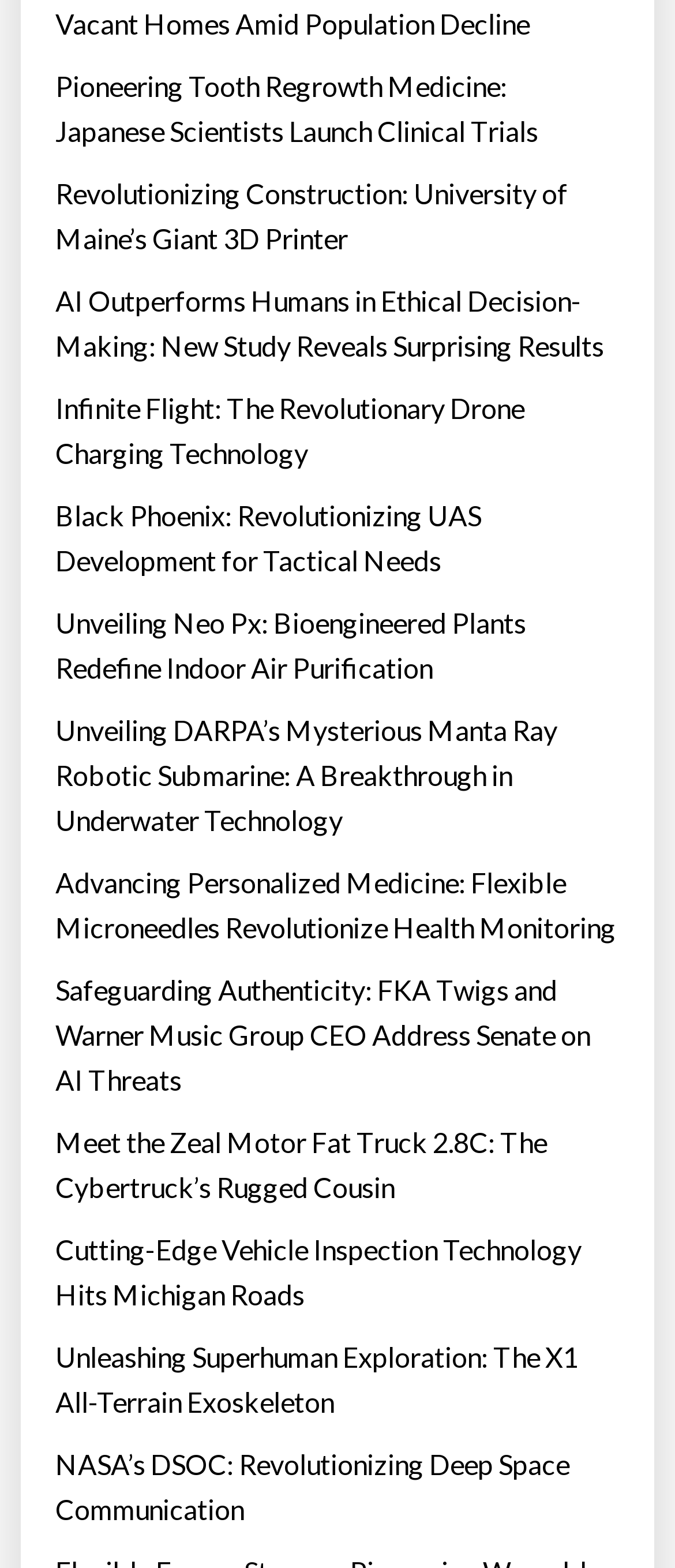What is the topic of the first article?
Please interpret the details in the image and answer the question thoroughly.

I looked at the first link element on the webpage, which has the text 'Pioneering Tooth Regrowth Medicine: Japanese Scientists Launch Clinical Trials'. This suggests that the topic of the first article is related to tooth regrowth medicine.